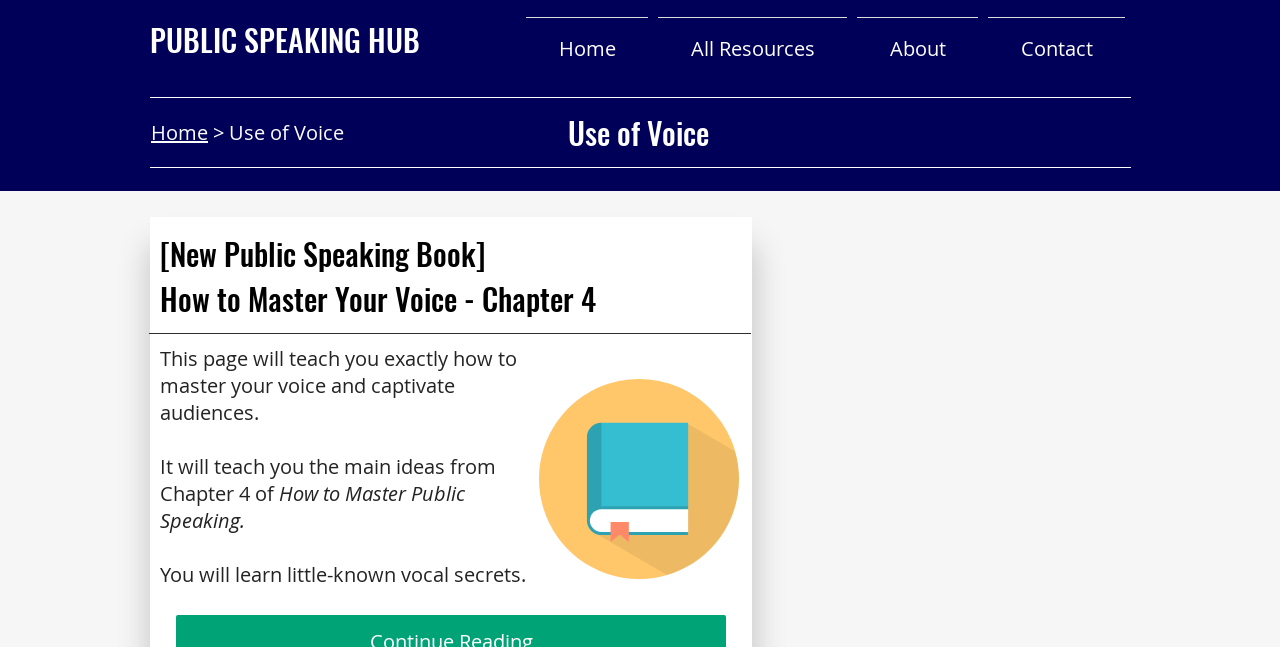Use a single word or phrase to answer the question: 
How many navigation links are present?

4